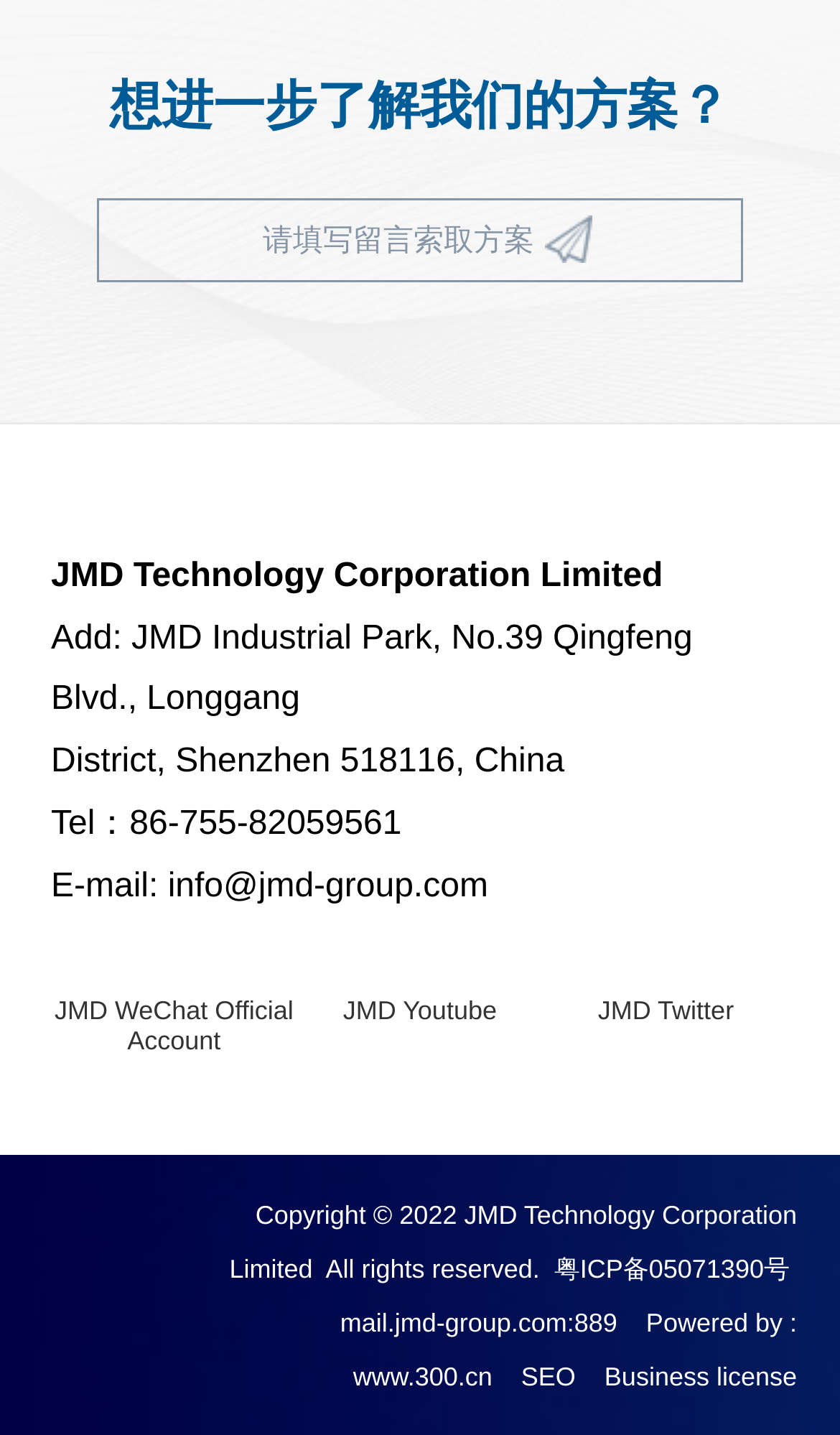Please examine the image and answer the question with a detailed explanation:
What social media platforms does the company have?

I found the social media platforms by looking at the image elements with the descriptions 'JMD WeChat Official Account', 'JMD Youtube', and 'JMD Twitter' which are located at the bottom-left section of the webpage.